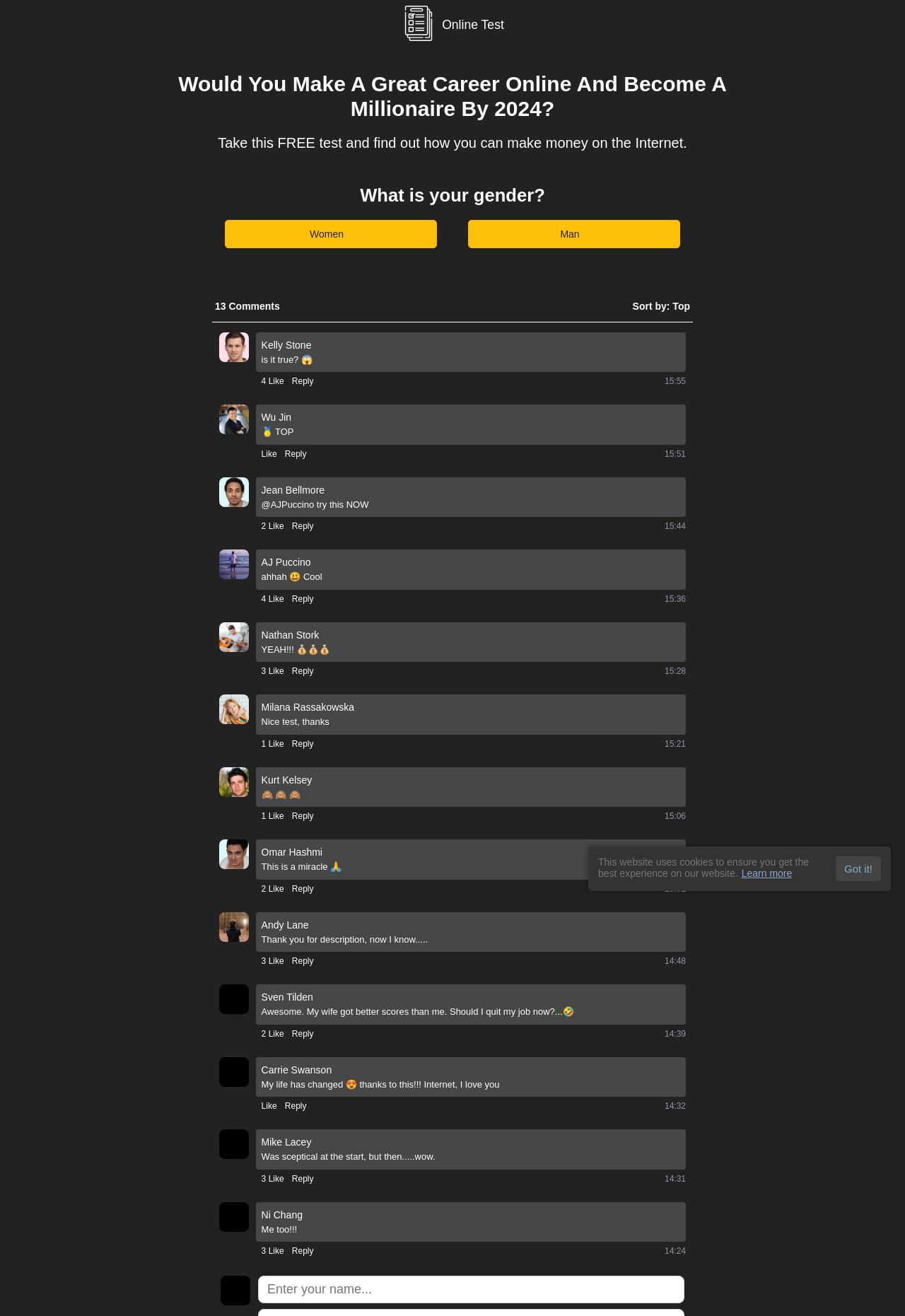What is the format of the comments section?
Based on the visual content, answer with a single word or a brief phrase.

Username and comment